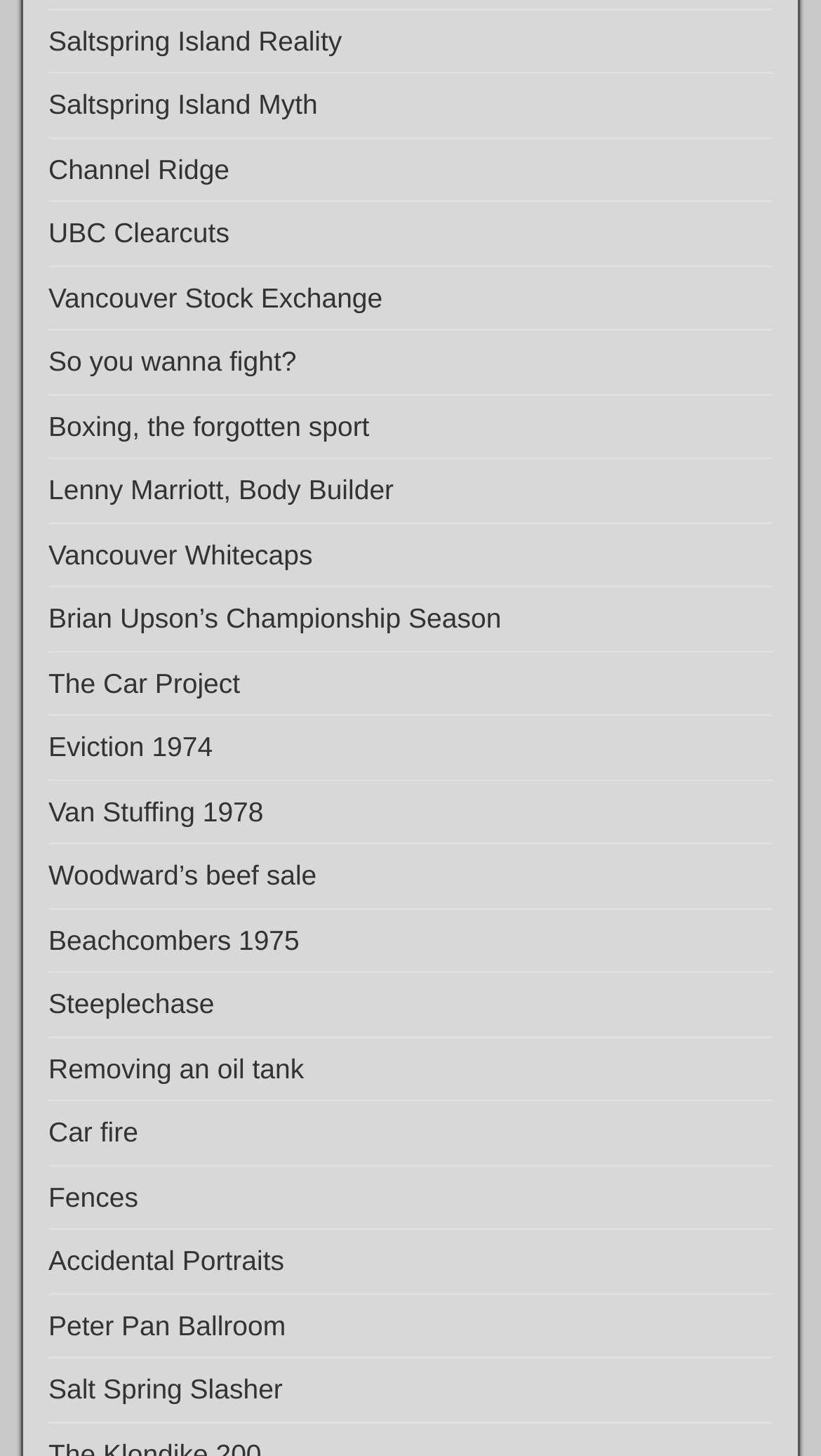Predict the bounding box of the UI element that fits this description: "Saltspring Island Reality".

[0.059, 0.017, 0.417, 0.039]